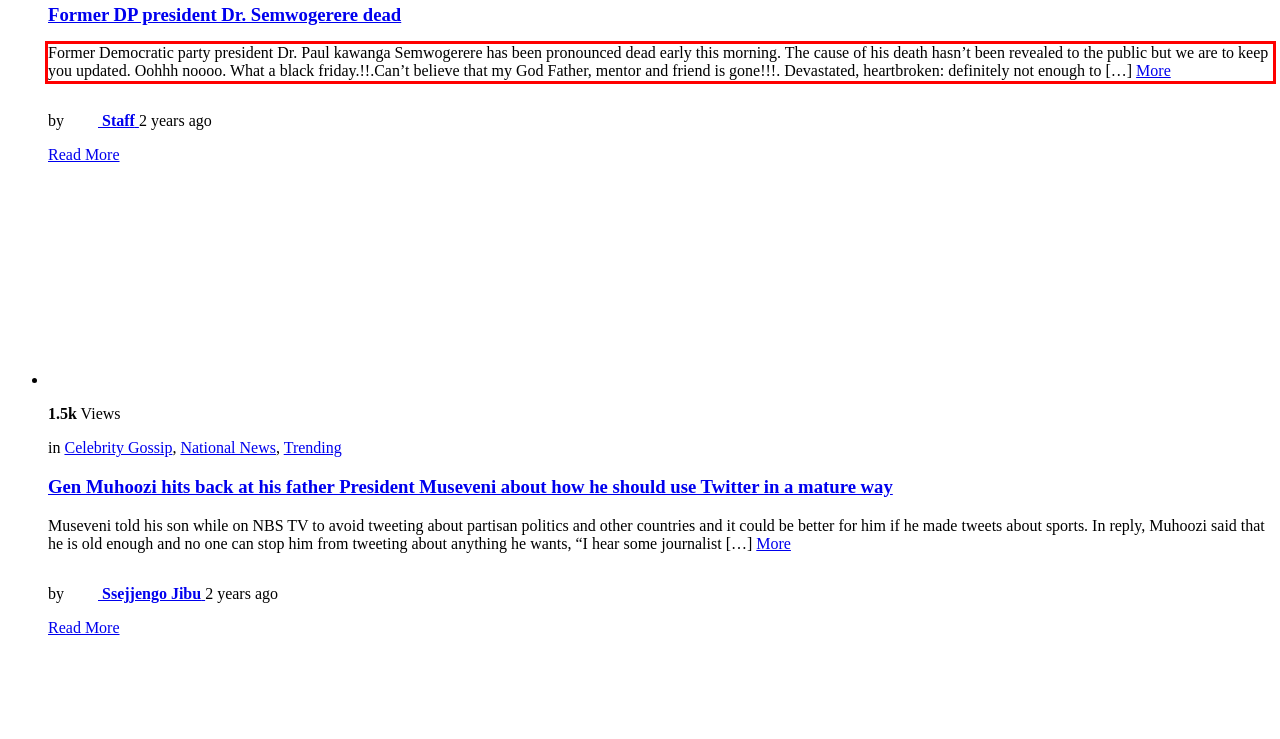Observe the screenshot of the webpage, locate the red bounding box, and extract the text content within it.

Former Democratic party president Dr. Paul kawanga Semwogerere has been pronounced dead early this morning. The cause of his death hasn’t been revealed to the public but we are to keep you updated. Oohhh noooo. What a black friday.!!.Can’t believe that my God Father, mentor and friend is gone!!!. Devastated, heartbroken: definitely not enough to […] More